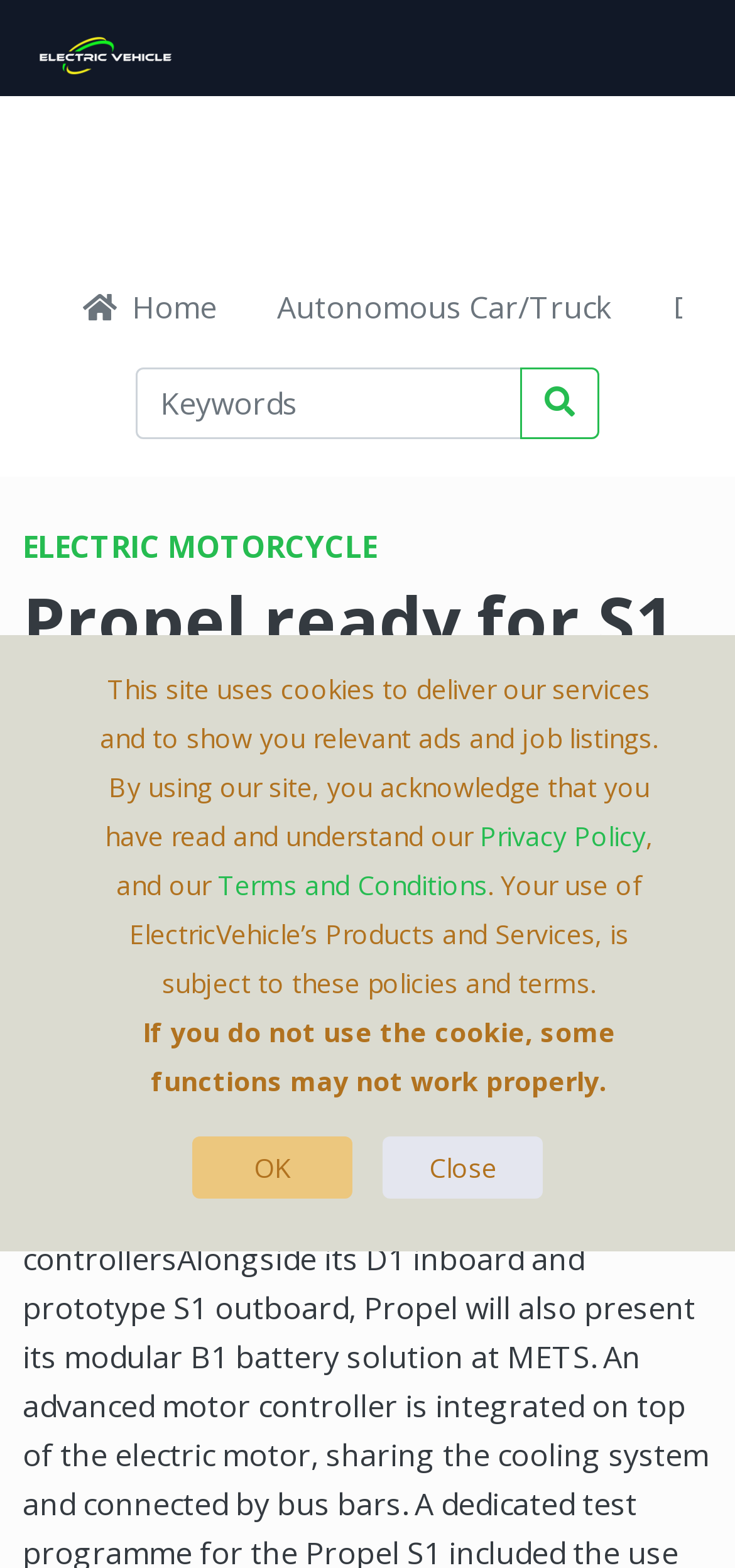Please find the bounding box for the following UI element description. Provide the coordinates in (top-left x, top-left y, bottom-right x, bottom-right y) format, with values between 0 and 1: Electric Motorcycle

[0.031, 0.338, 0.969, 0.361]